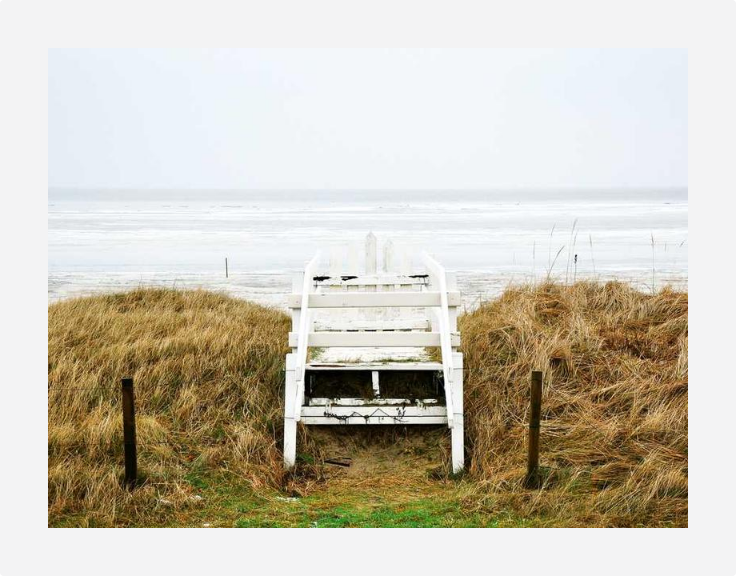Offer a detailed explanation of the image.

The image depicts a serene coastal scene featuring a weathered white staircase leading down from a grassy embankment to the shore. Framed by lush, overgrown grass on either side, the staircase suggests access to a beach or shoreline. The background captures a calm, greyish sea, hinting at a tranquil day, perhaps under soft, overcast skies. The overall setting evokes a sense of peaceful solitude, inviting viewers to imagine themselves walking down the stairs to explore the gentle waves and the vast horizon beyond. This imagery resonates well within the context of discussions surrounding natural landscapes and the accessibility of such serene environments.